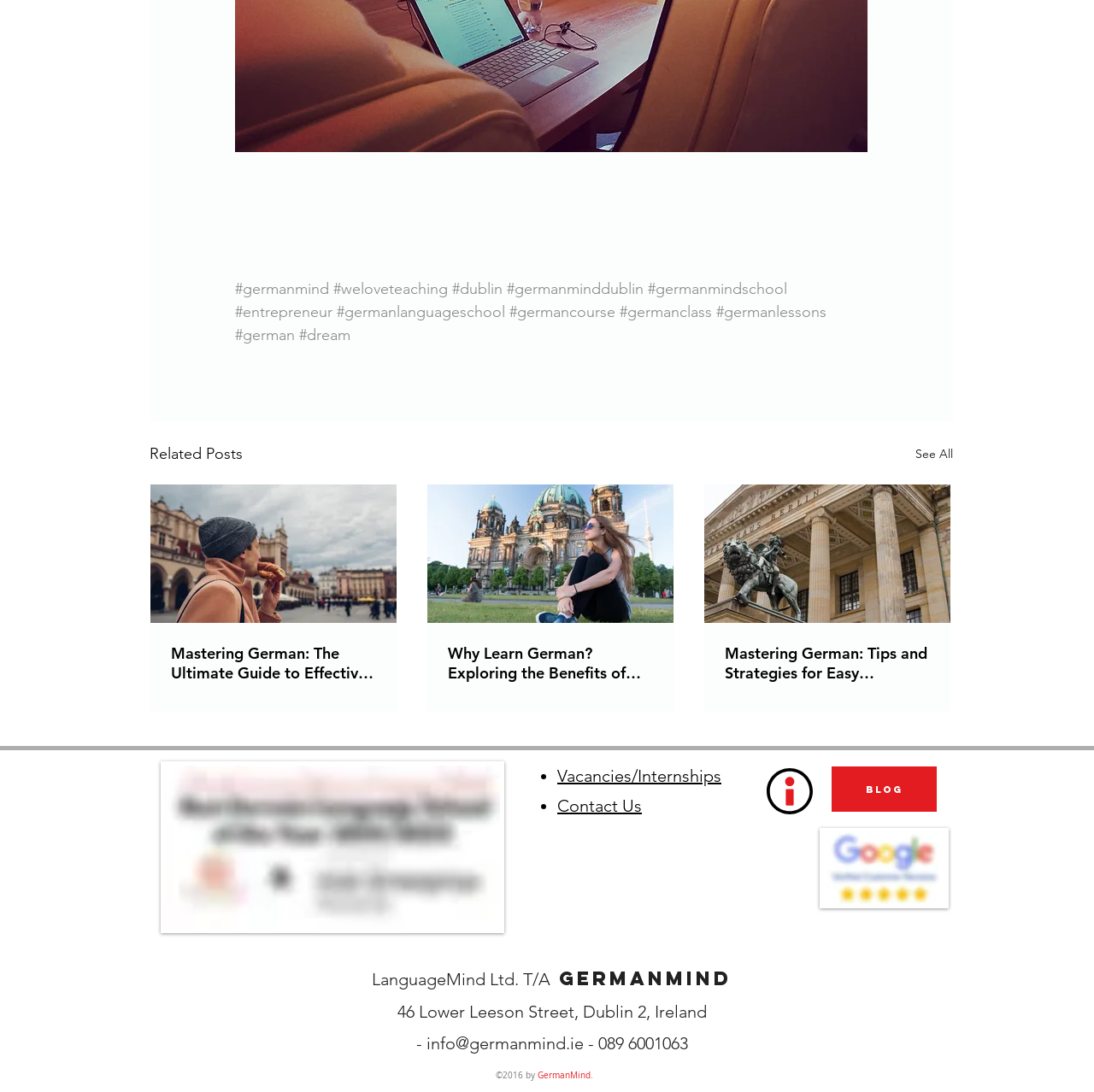Identify the bounding box coordinates for the element that needs to be clicked to fulfill this instruction: "View the 'Award-winning German Language School - GermanMind.jpg' image". Provide the coordinates in the format of four float numbers between 0 and 1: [left, top, right, bottom].

[0.151, 0.701, 0.457, 0.851]